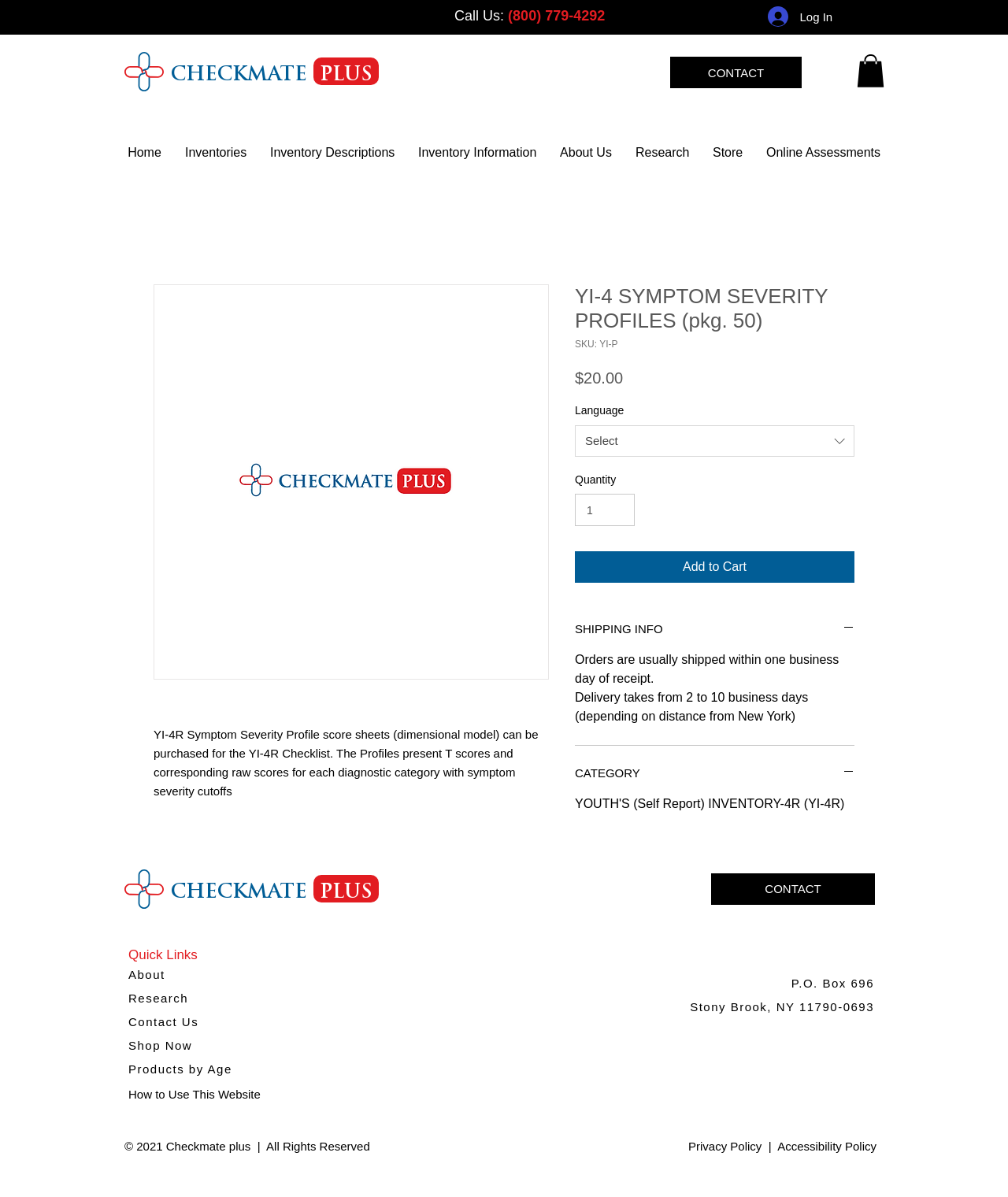Generate a detailed explanation of the webpage's features and information.

This webpage is about YI-4R Symptom Severity Profile score sheets, which can be purchased for the YI-4R Checklist. The page is divided into several sections. At the top, there is a navigation bar with links to "Home", "Inventories", "About Us", "Research", "Store", and "Online Assessments". Below the navigation bar, there is a section with the company's contact information, including a phone number and a "Log In" button.

The main content of the page is an article about the YI-4R Symptom Severity Profile score sheets. The article includes an image of the product, a description of the product, and its price, which is $20.00. There is also a section to select the language and quantity of the product, as well as an "Add to Cart" button.

Below the product information, there are sections about shipping information, including the shipping policy and estimated delivery time. There is also a section about the product category.

At the bottom of the page, there is a footer section with links to "CONTACT", "About", "Research", "Contact Us", "Shop Now", and "Products by Age". There is also a section with the company's address and a link to "How to Use This Website". Finally, there is a copyright notice and links to the "Privacy Policy" and "Accessibility Policy".